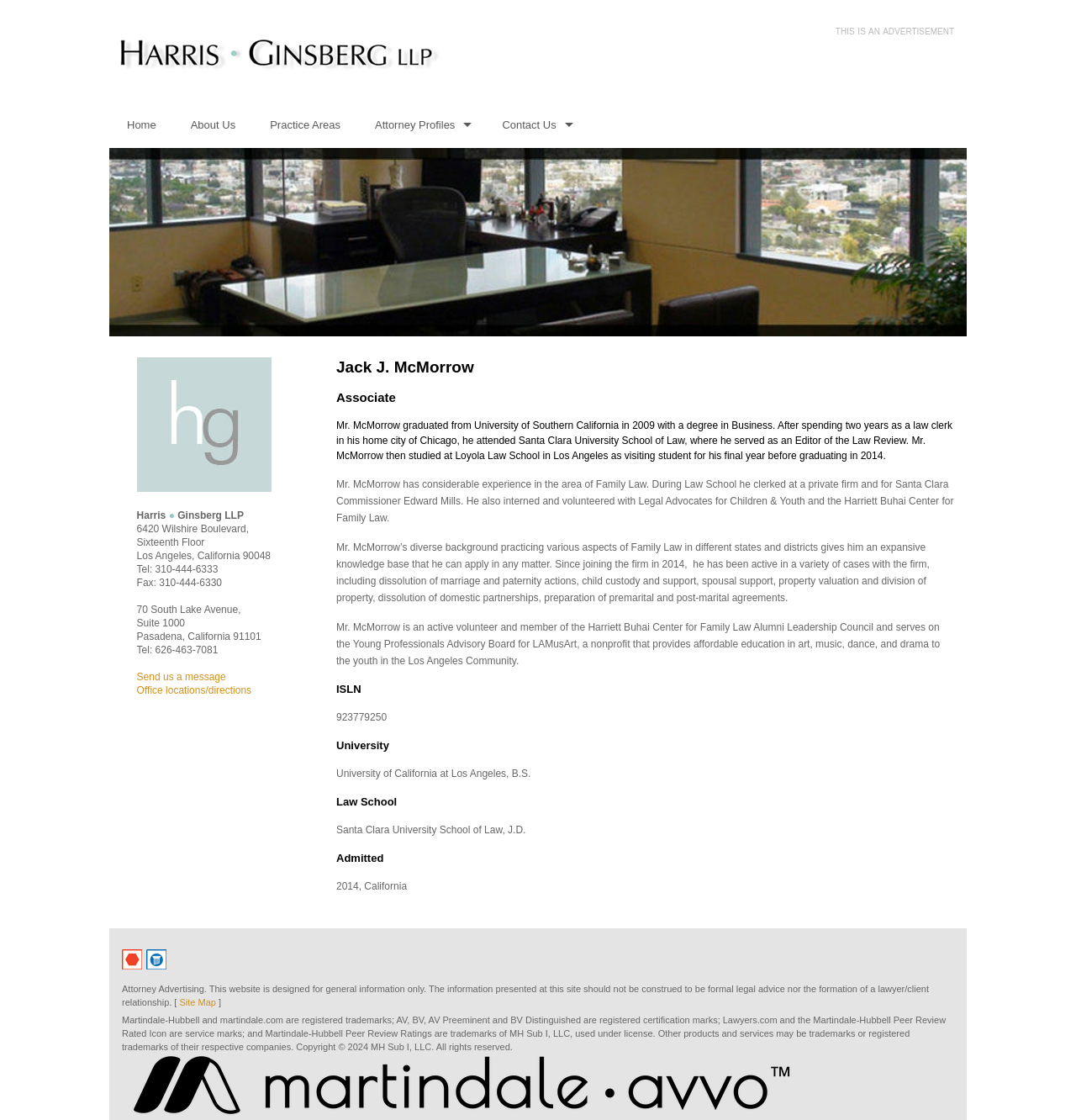What is the name of the law firm?
Answer with a single word or short phrase according to what you see in the image.

Harris Ginsberg LLP